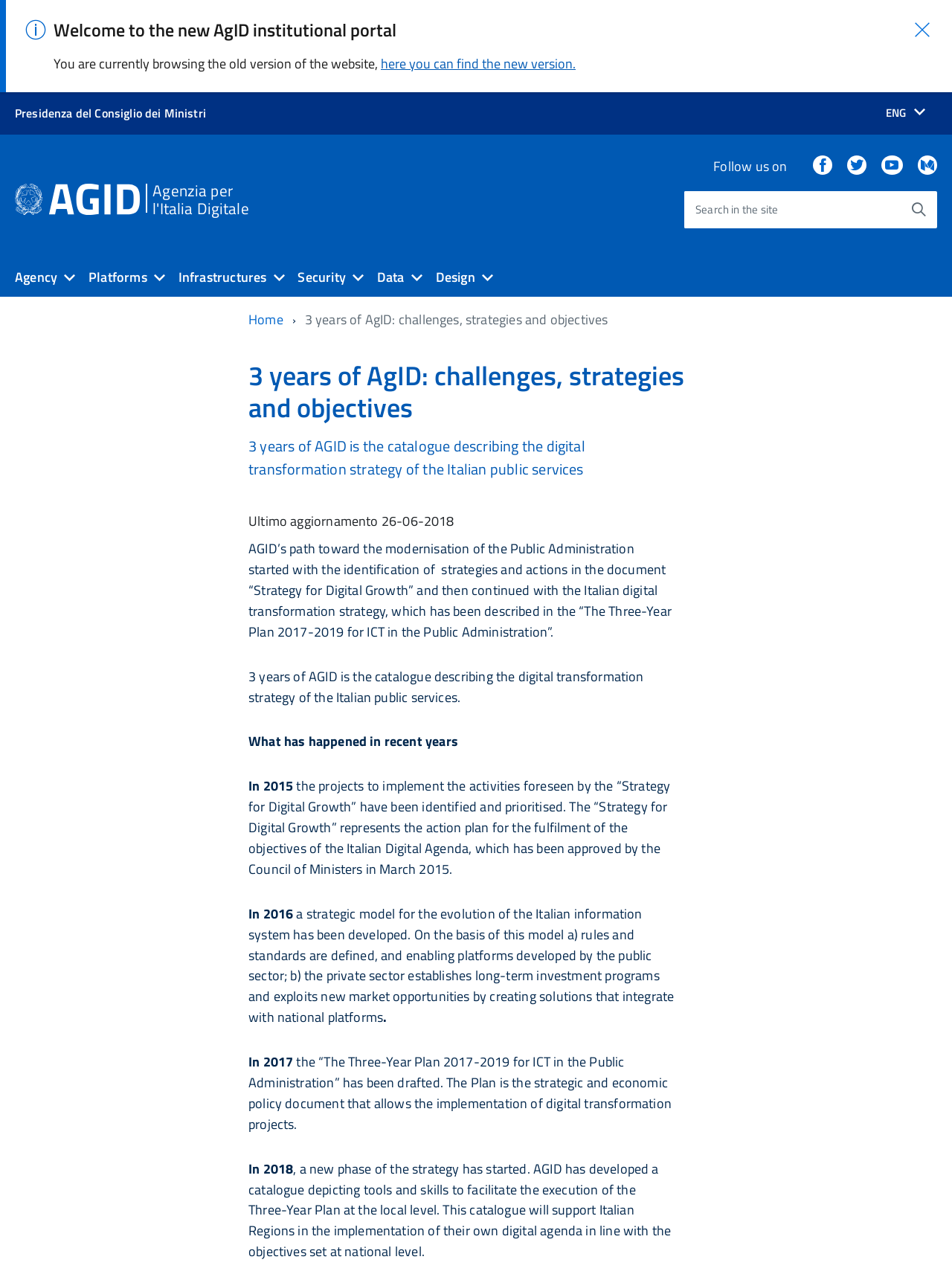Determine the bounding box coordinates of the clickable region to carry out the instruction: "Close the notification".

[0.956, 0.014, 0.981, 0.033]